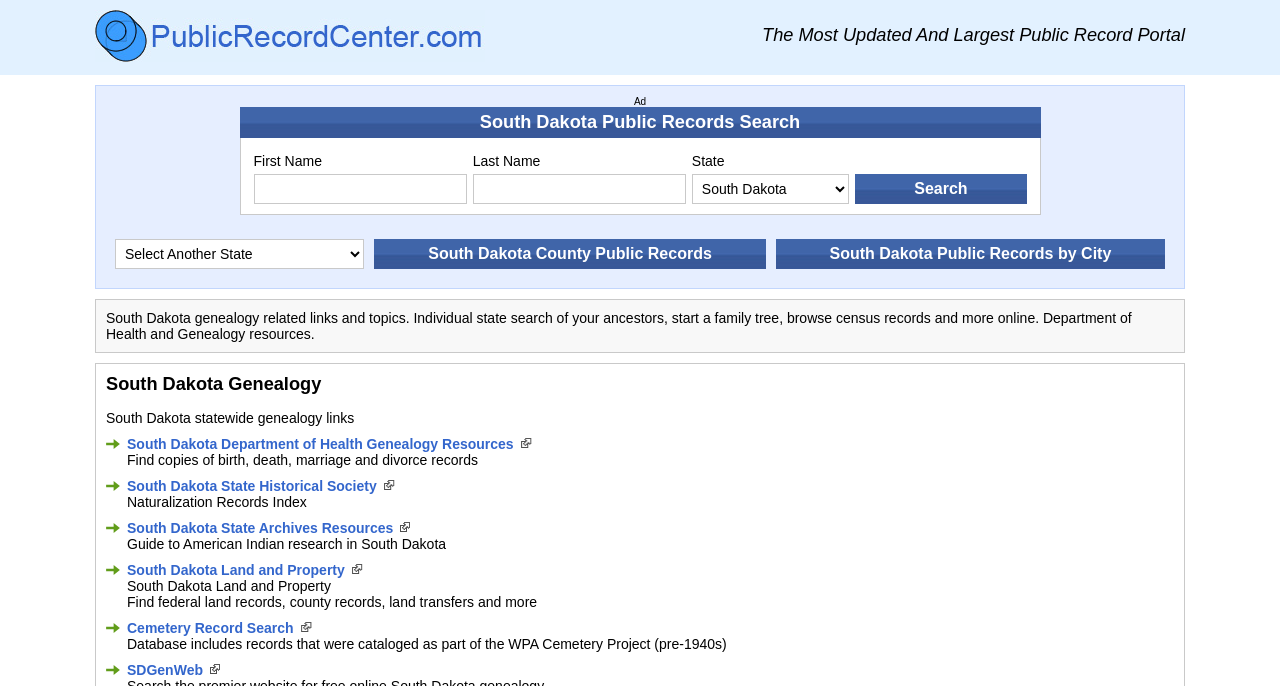Locate the bounding box coordinates of the element that needs to be clicked to carry out the instruction: "Search for games". The coordinates should be given as four float numbers ranging from 0 to 1, i.e., [left, top, right, bottom].

None